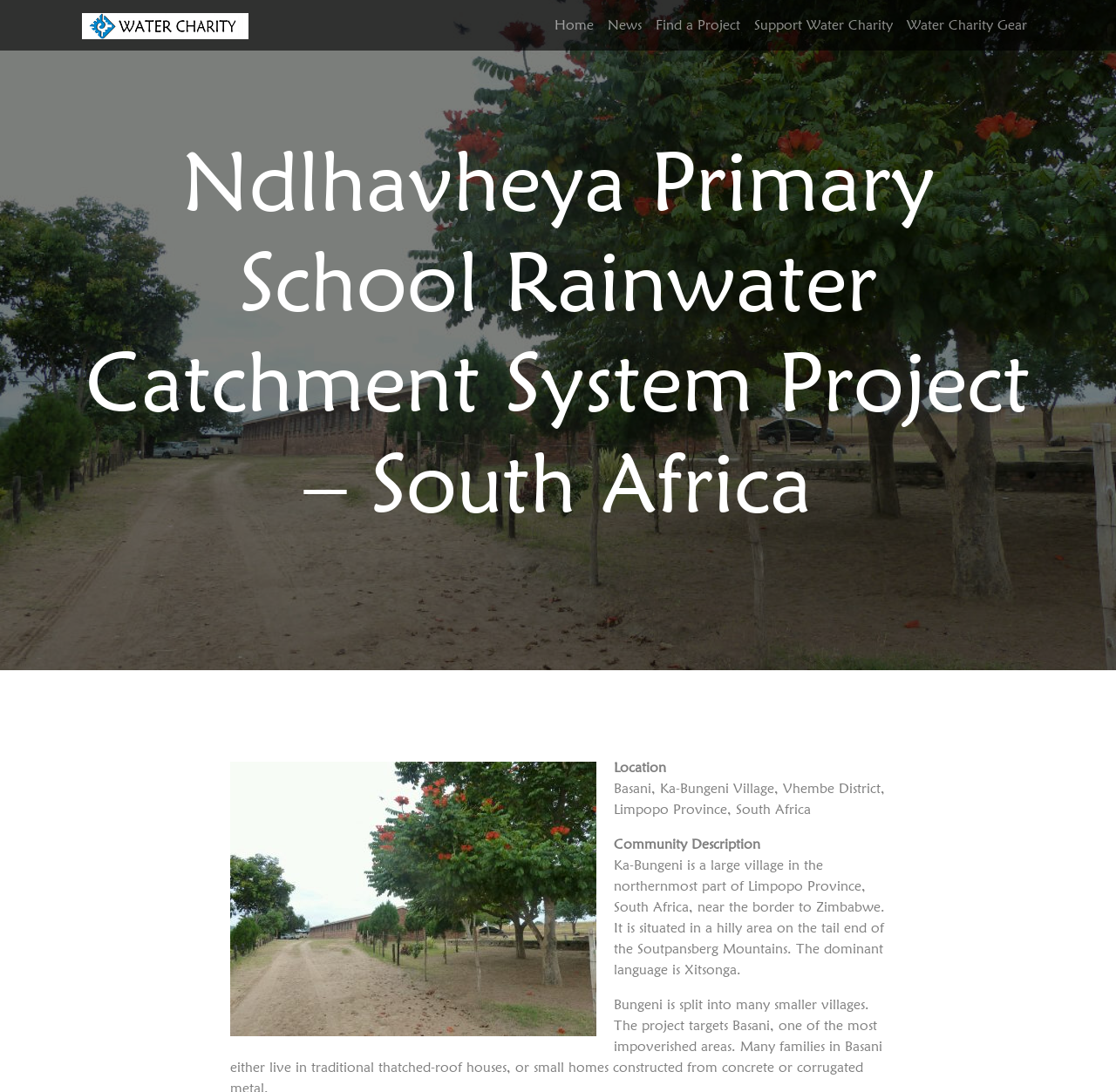Please provide a brief answer to the following inquiry using a single word or phrase:
What is the location of the project?

Basani, Ka-Bungeni Village